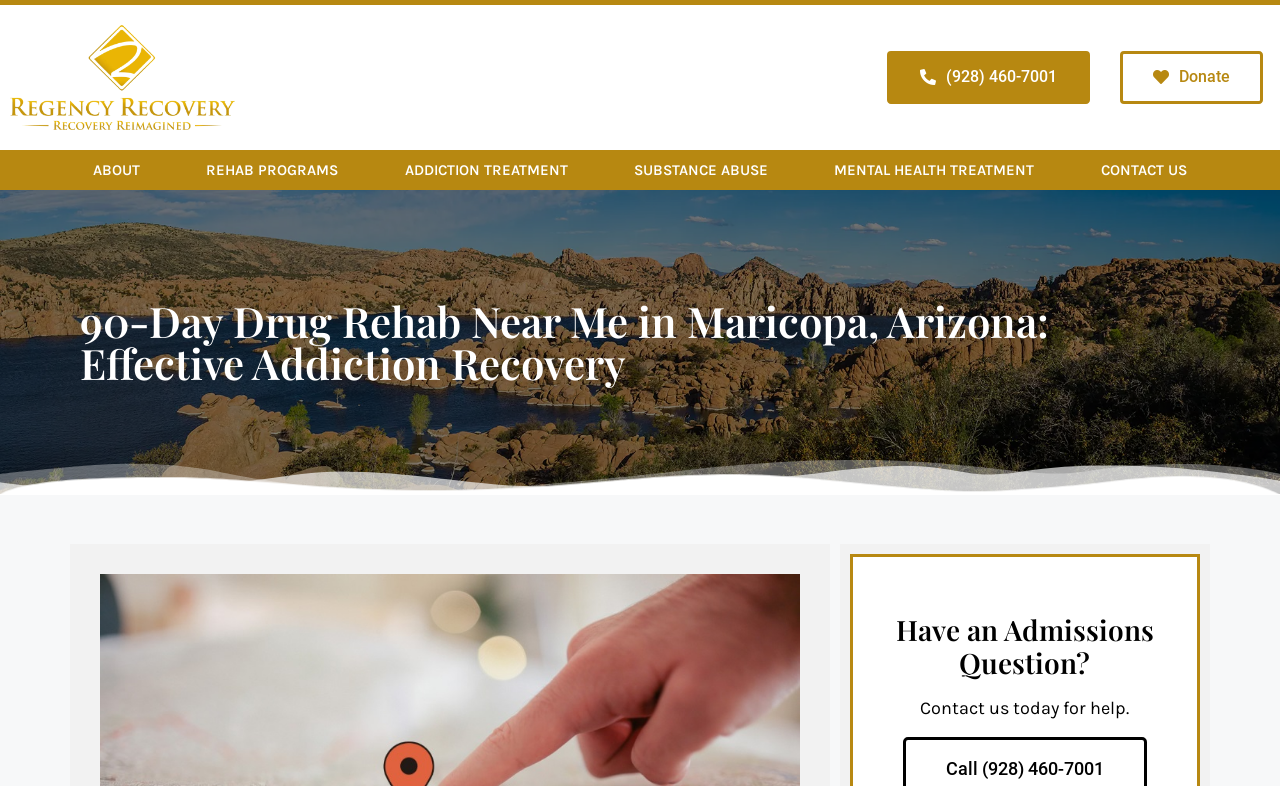What is the phone number to ask about admissions?
Provide a detailed answer to the question using information from the image.

The phone number can be found on the button located at the top right of the webpage, which is labeled '(928) 460-7001'. This button is likely a call-to-action for users to ask about admissions.